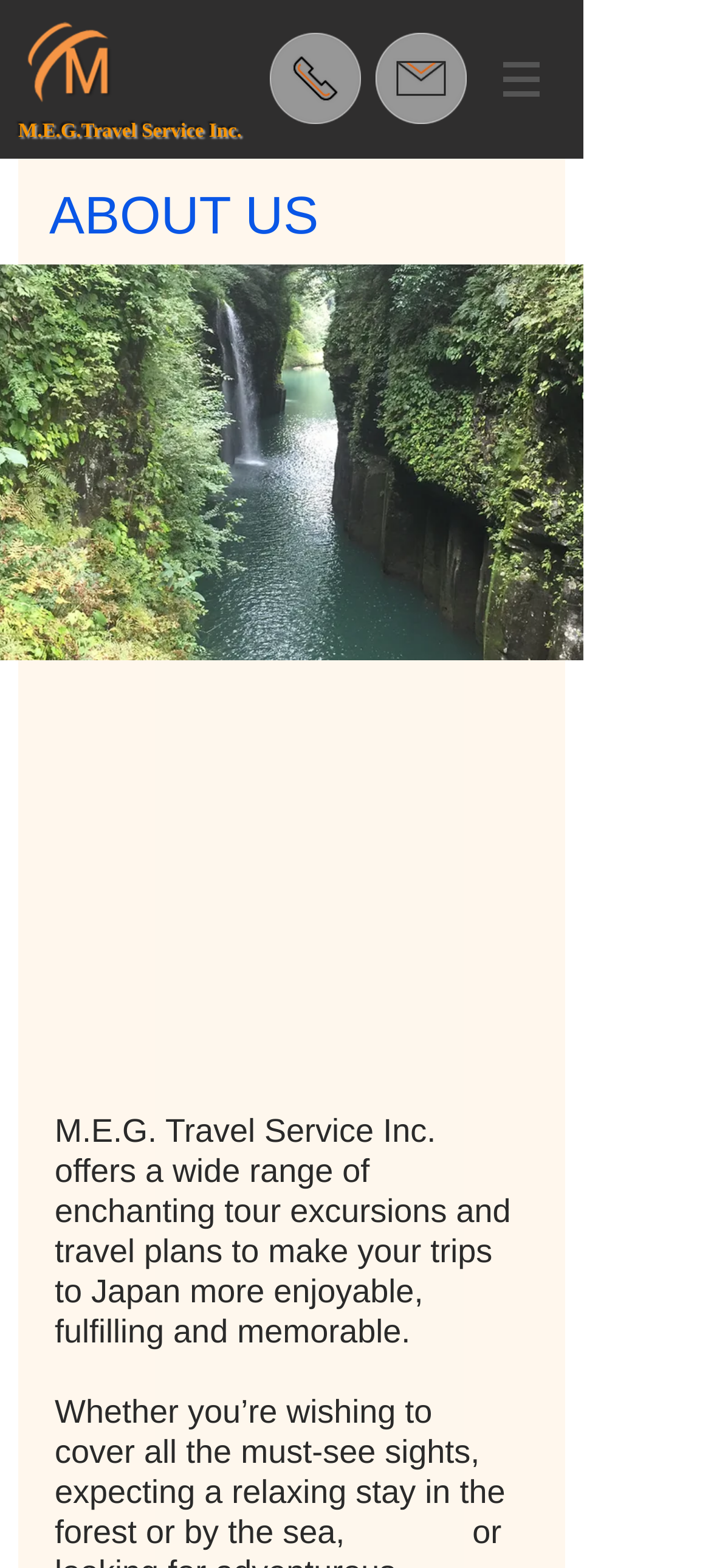Analyze the image and provide a detailed answer to the question: What is the destination of the trips offered?

I found the destination of the trips by reading the heading element with the text 'M.E.G. Travel Service Inc. offers a wide range of enchanting tour excursions and travel plans to make your trips to Japan more enjoyable, fulfilling and memorable.' which mentions Japan as the destination.